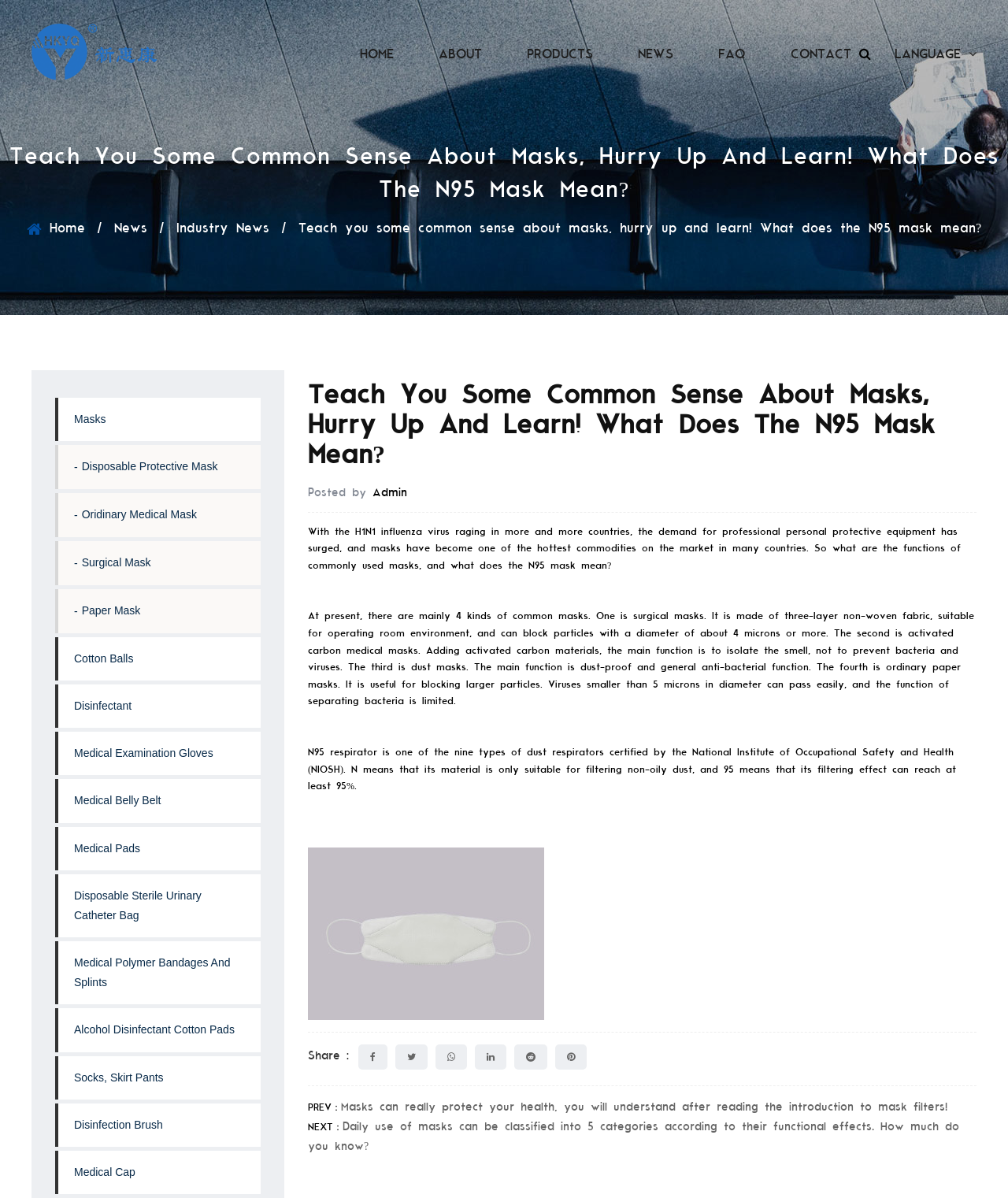What does N95 mean?
Please provide an in-depth and detailed response to the question.

The webpage explains that N95 is a type of respirator certified by the National Institute of Occupational Safety and Health (NIOSH). The 'N' means the material is only suitable for filtering non-oily dust, and the '95' means the filtering effect can reach at least 95%.